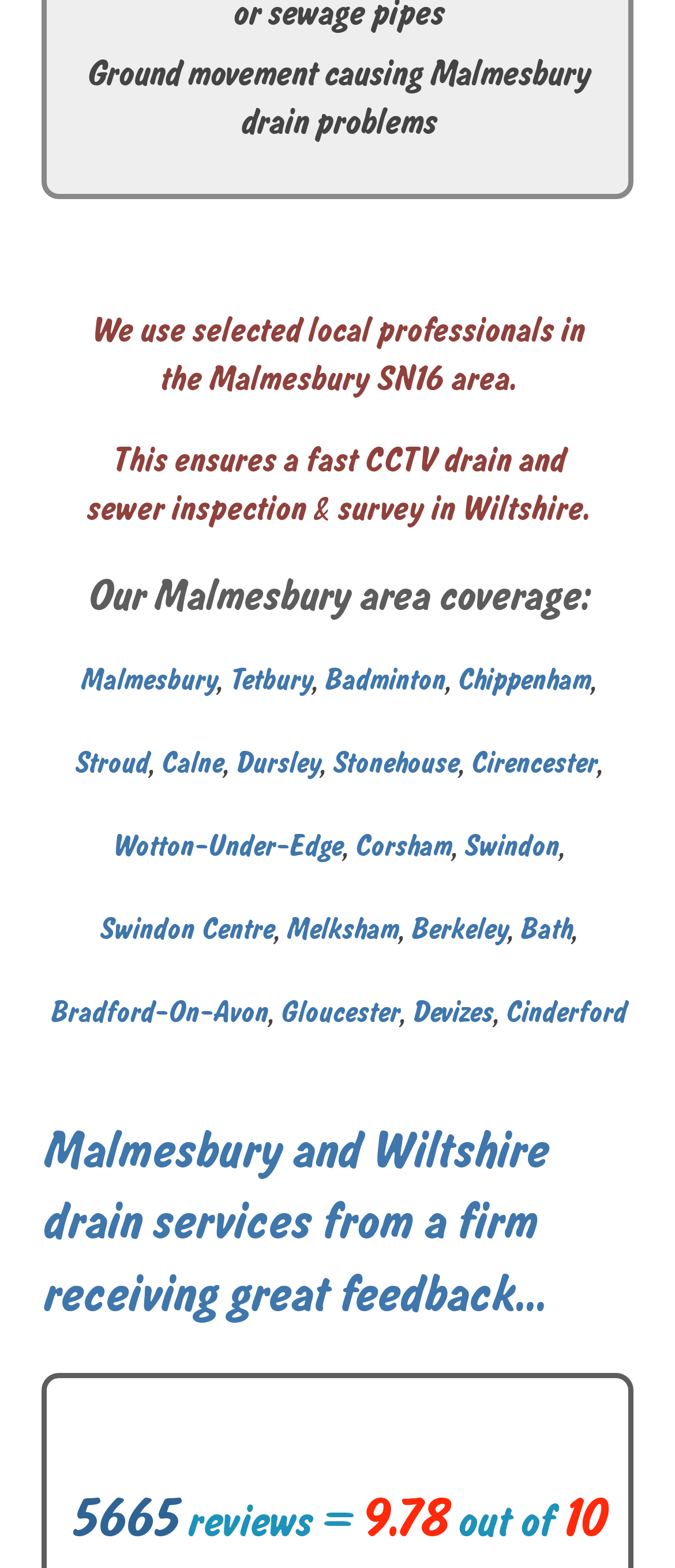Based on the description "Cirencester", find the bounding box of the specified UI element.

[0.696, 0.474, 0.883, 0.527]